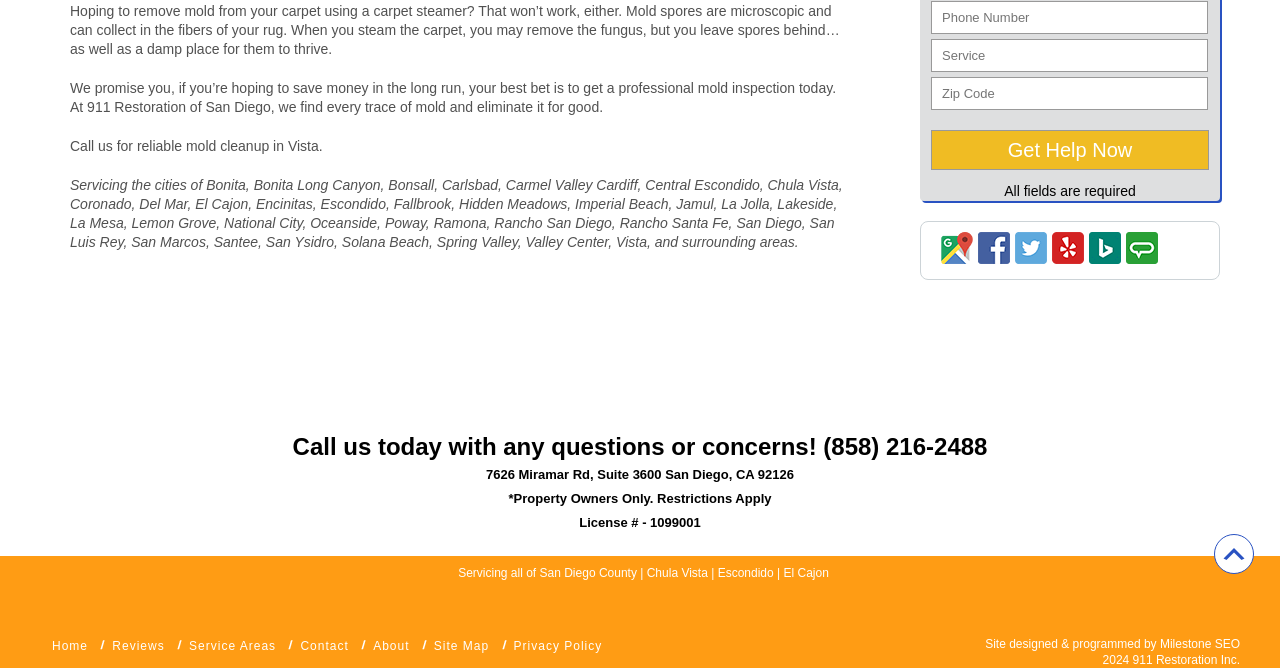Determine the bounding box coordinates for the clickable element required to fulfill the instruction: "Click the 'yes' button to verify age". Provide the coordinates as four float numbers between 0 and 1, i.e., [left, top, right, bottom].

None